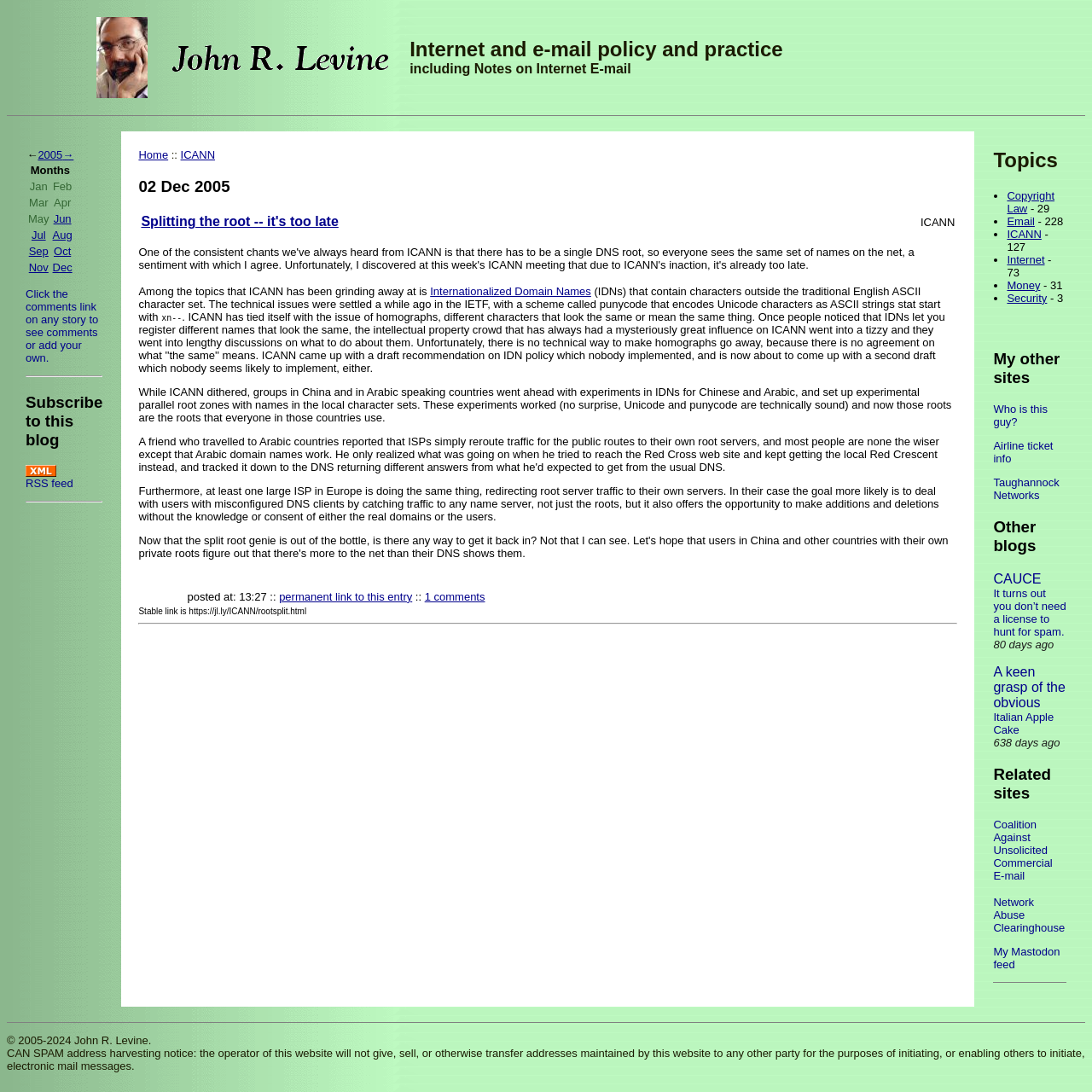For the element described, predict the bounding box coordinates as (top-left x, top-left y, bottom-right x, bottom-right y). All values should be between 0 and 1. Element description: Who is this guy?

[0.91, 0.369, 0.959, 0.392]